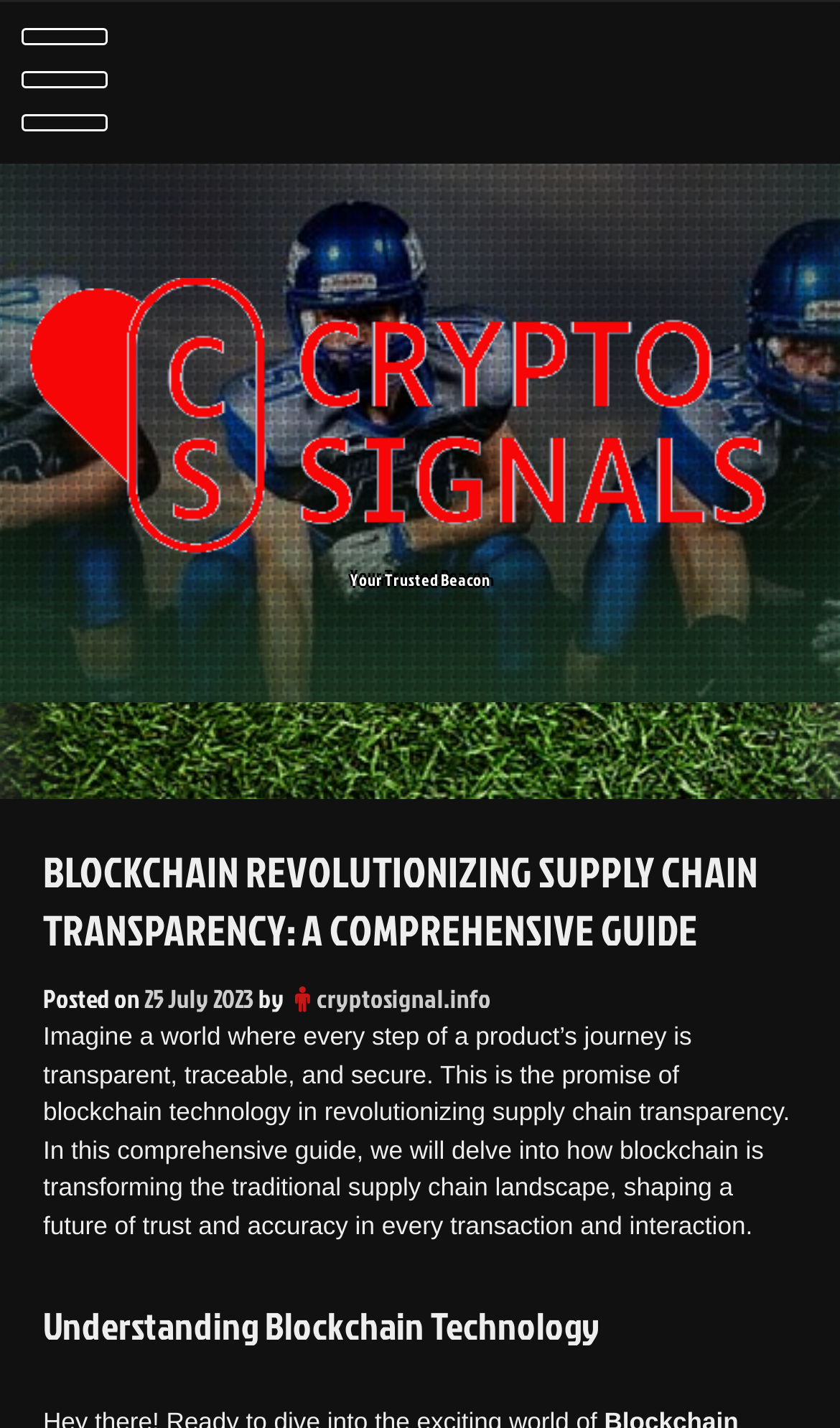Identify the bounding box for the UI element described as: "alt="Crypto Signals"". The coordinates should be four float numbers between 0 and 1, i.e., [left, top, right, bottom].

[0.026, 0.358, 0.974, 0.398]